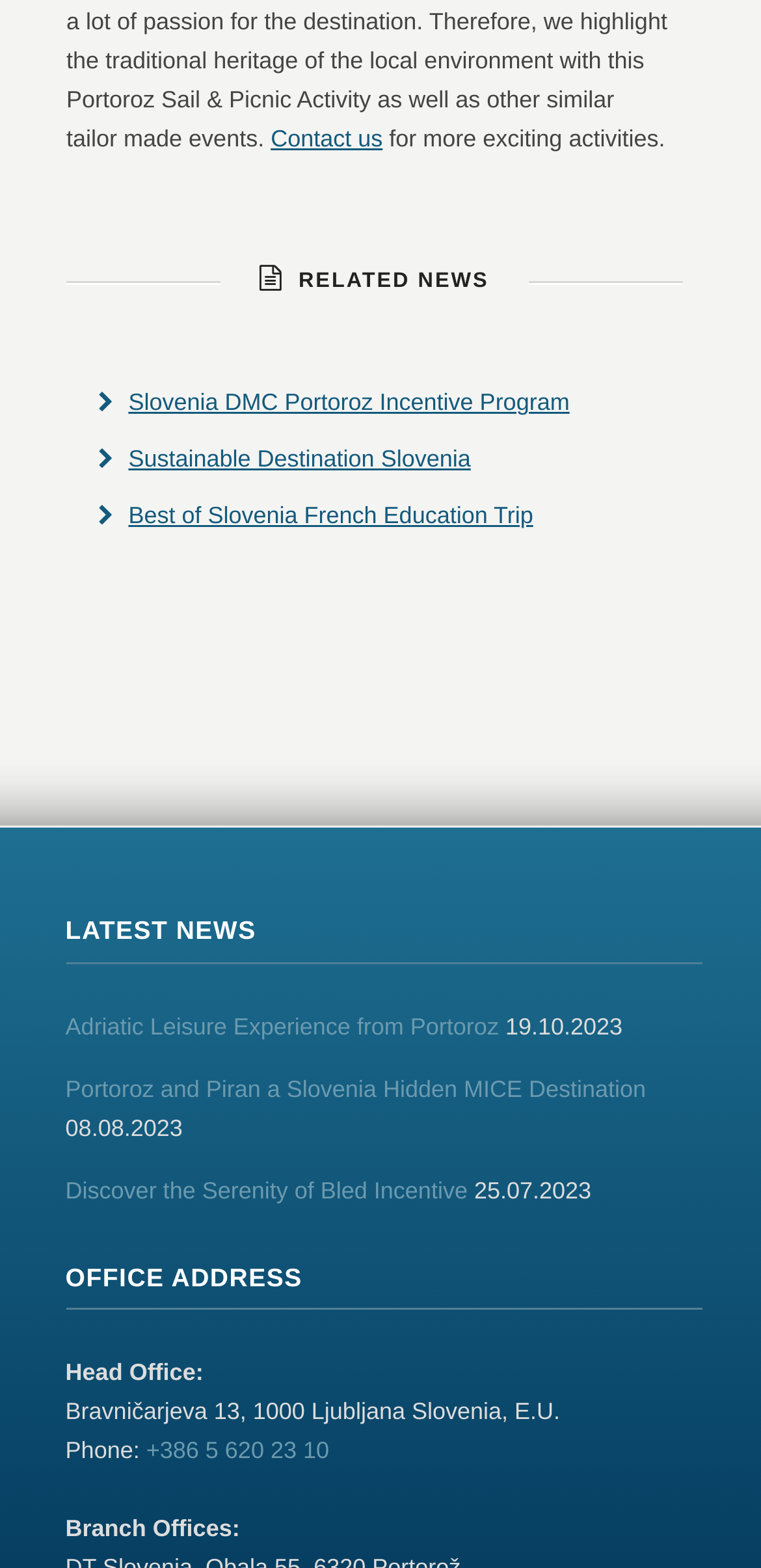How many links are there in the 'RELATED NEWS' section?
Based on the image, please offer an in-depth response to the question.

I counted the links in the 'RELATED NEWS' section and found three links: 'Slovenia DMC Portoroz Incentive Program', 'Sustainable Destination Slovenia', and 'Best of Slovenia French Education Trip'.